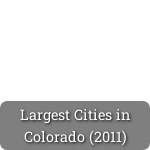What is the primary focus of the image?
Answer briefly with a single word or phrase based on the image.

Demographic landscape